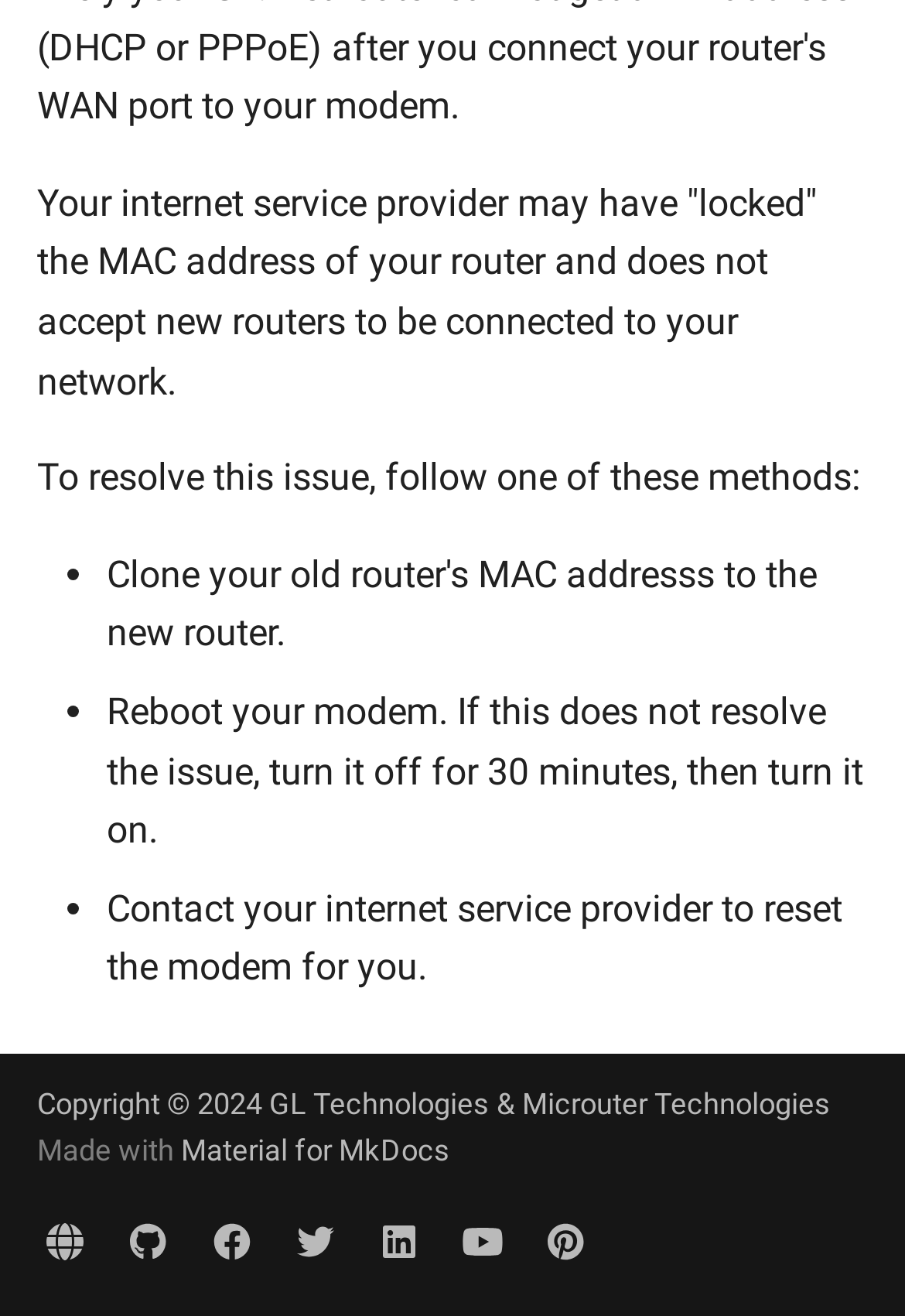Calculate the bounding box coordinates of the UI element given the description: "GL-E750/GL-E750V2 (Mudi/Mudi V2)".

[0.0, 0.864, 0.621, 0.991]